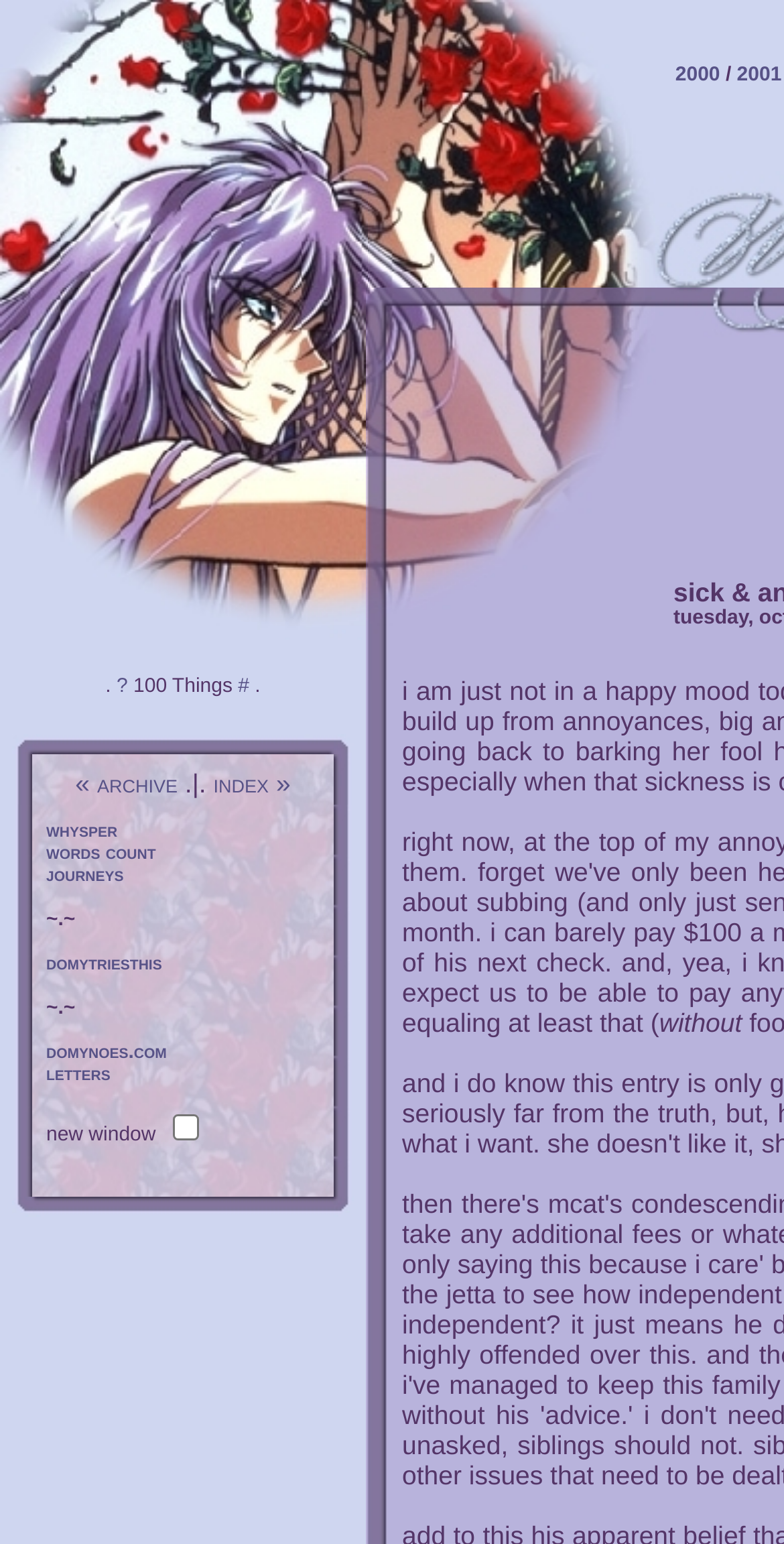Determine the bounding box coordinates of the UI element described by: "«".

[0.096, 0.498, 0.115, 0.517]